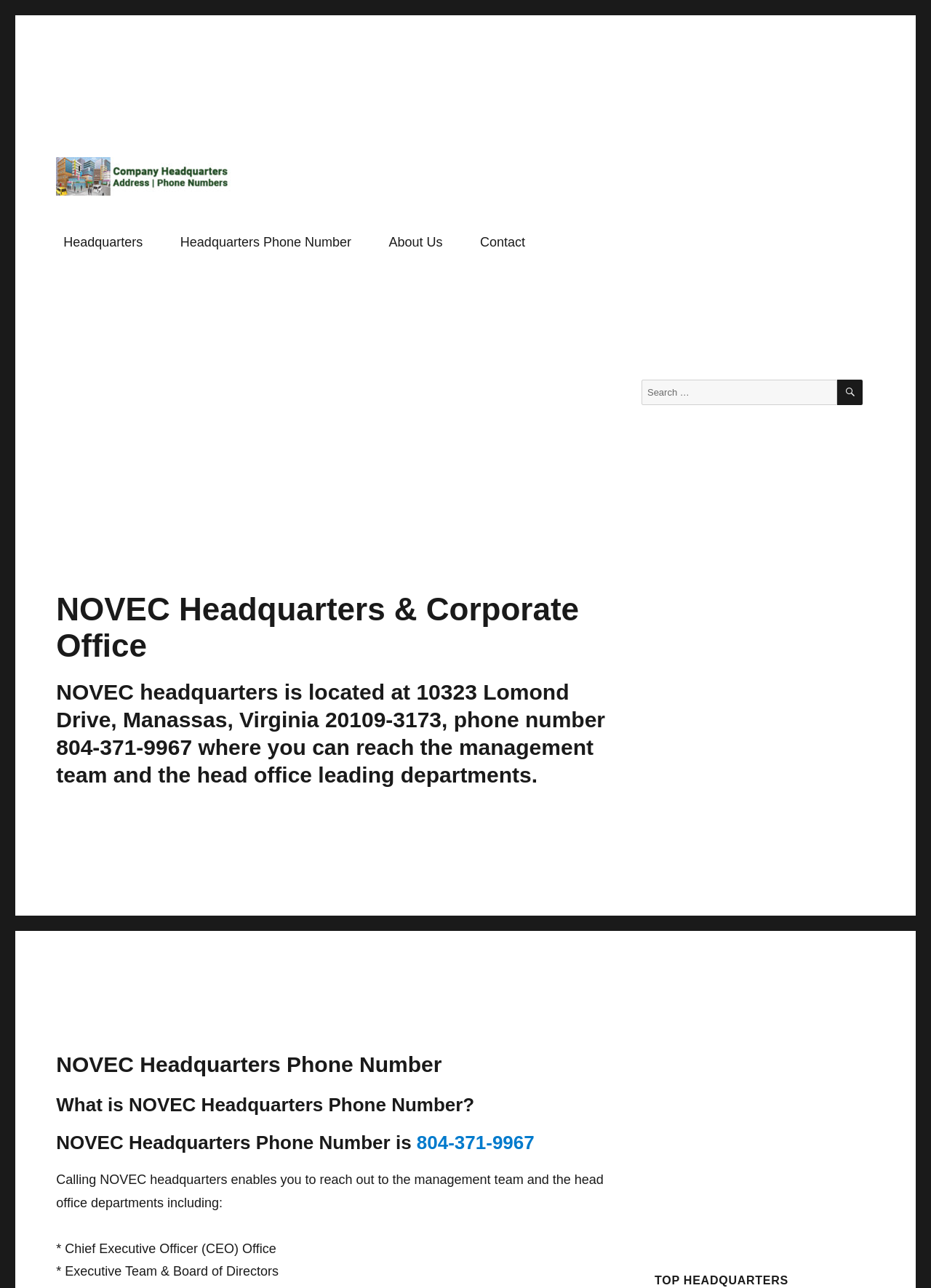Answer the following in one word or a short phrase: 
What is the title of the section below the search box?

TOP HEADQUARTERS